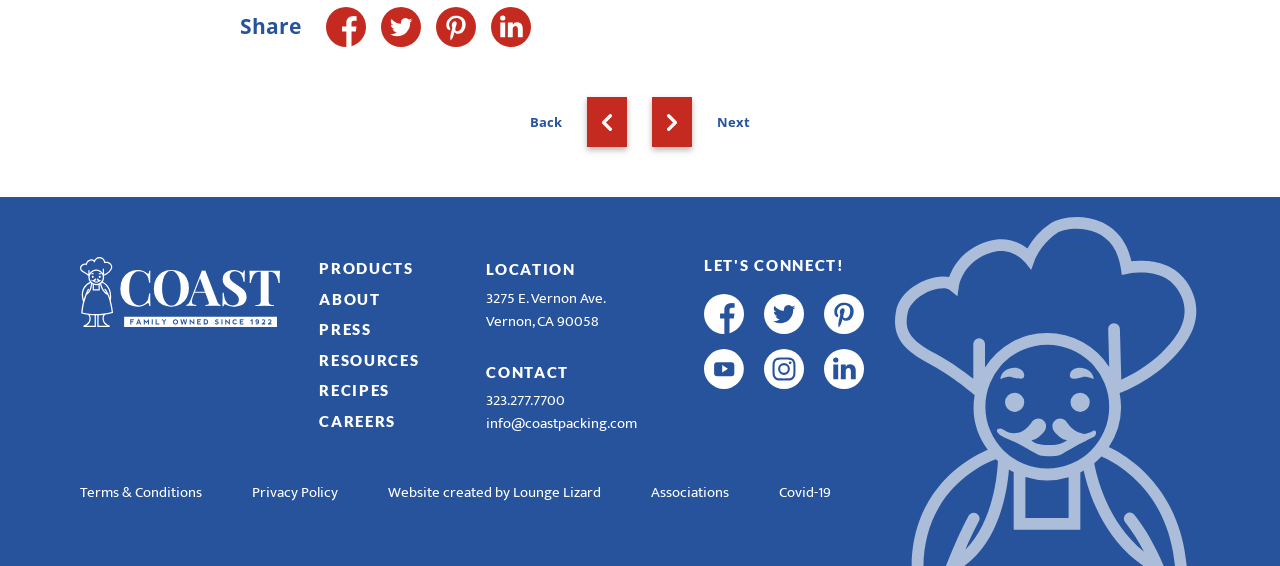How many social media links are in the footer?
Answer the question with a single word or phrase, referring to the image.

5